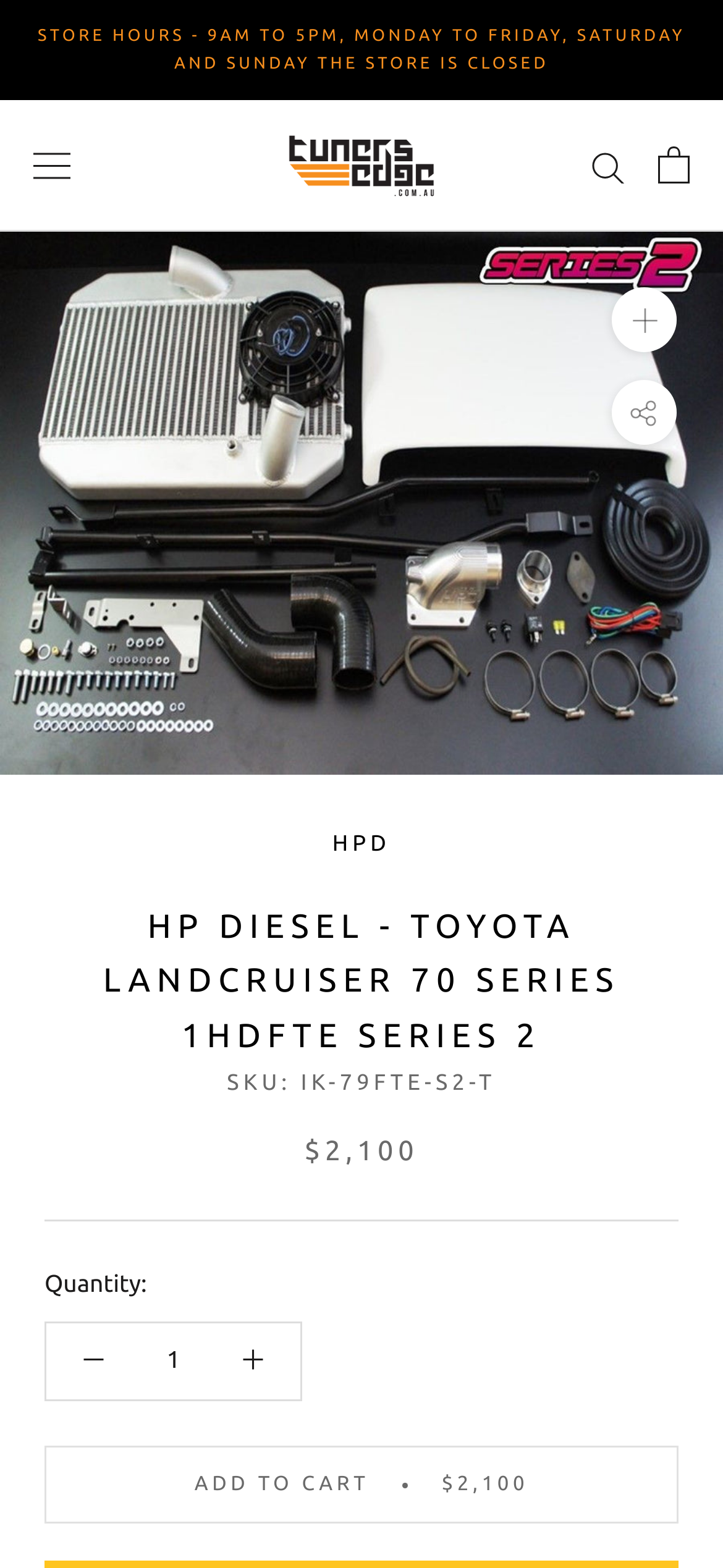Please identify the bounding box coordinates of the element I need to click to follow this instruction: "Change quantity".

[0.195, 0.86, 0.285, 0.876]